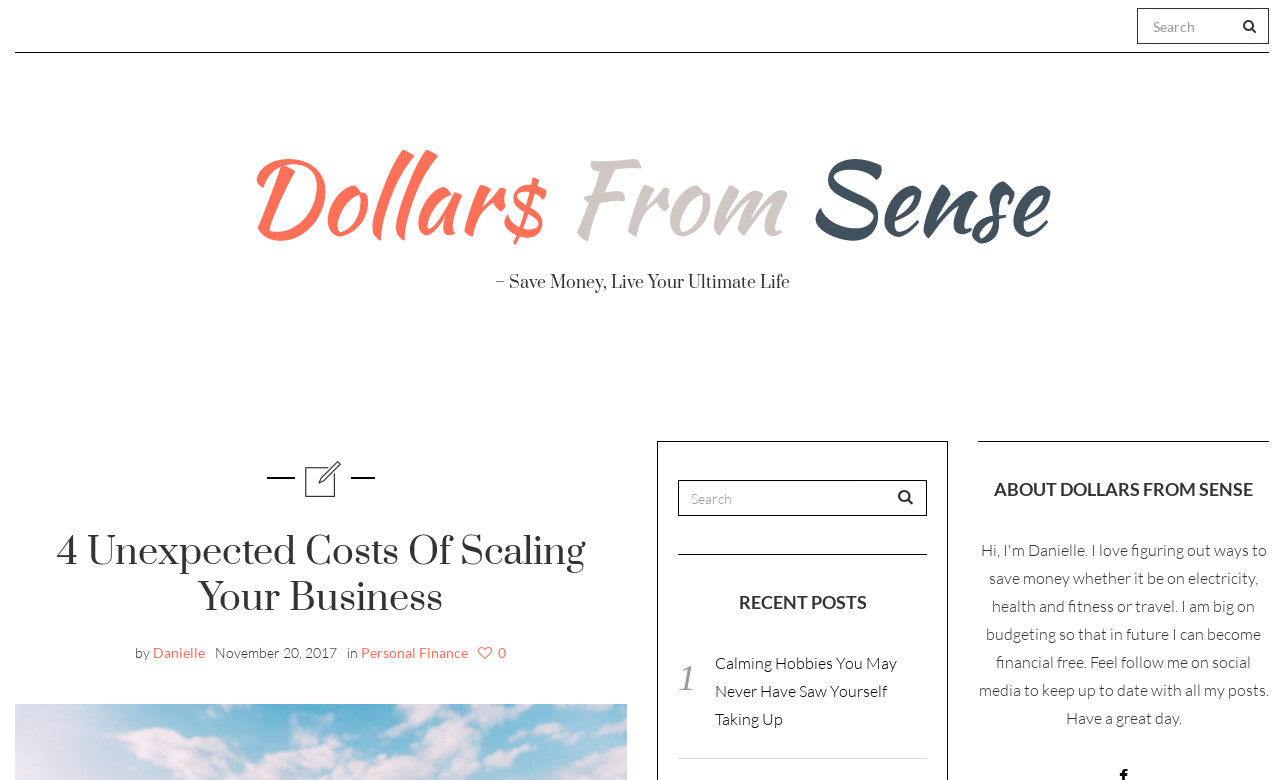How many categories are listed in the menu?
Look at the image and respond with a one-word or short-phrase answer.

6